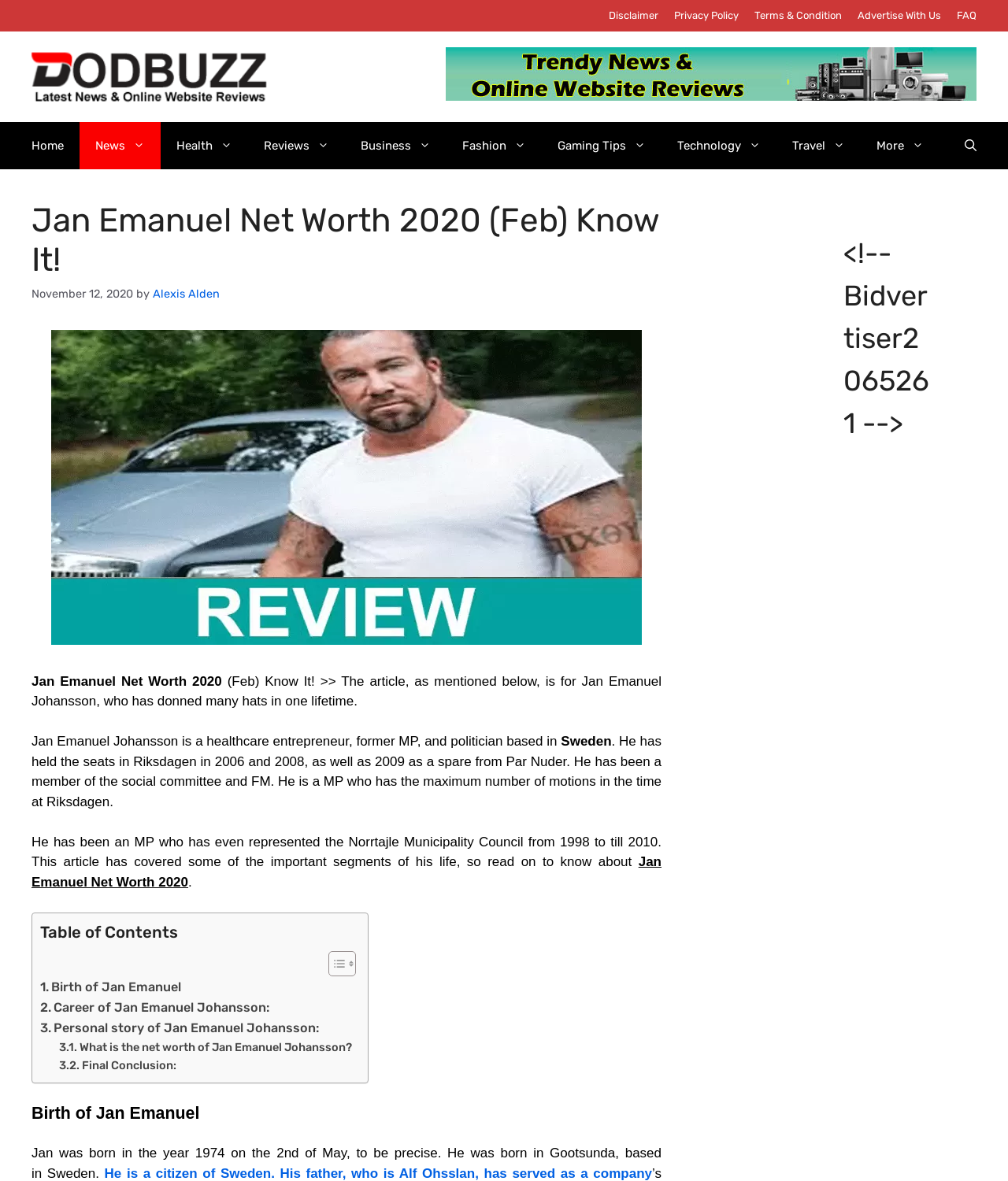Find the bounding box coordinates of the area to click in order to follow the instruction: "Open the search".

[0.941, 0.103, 0.984, 0.143]